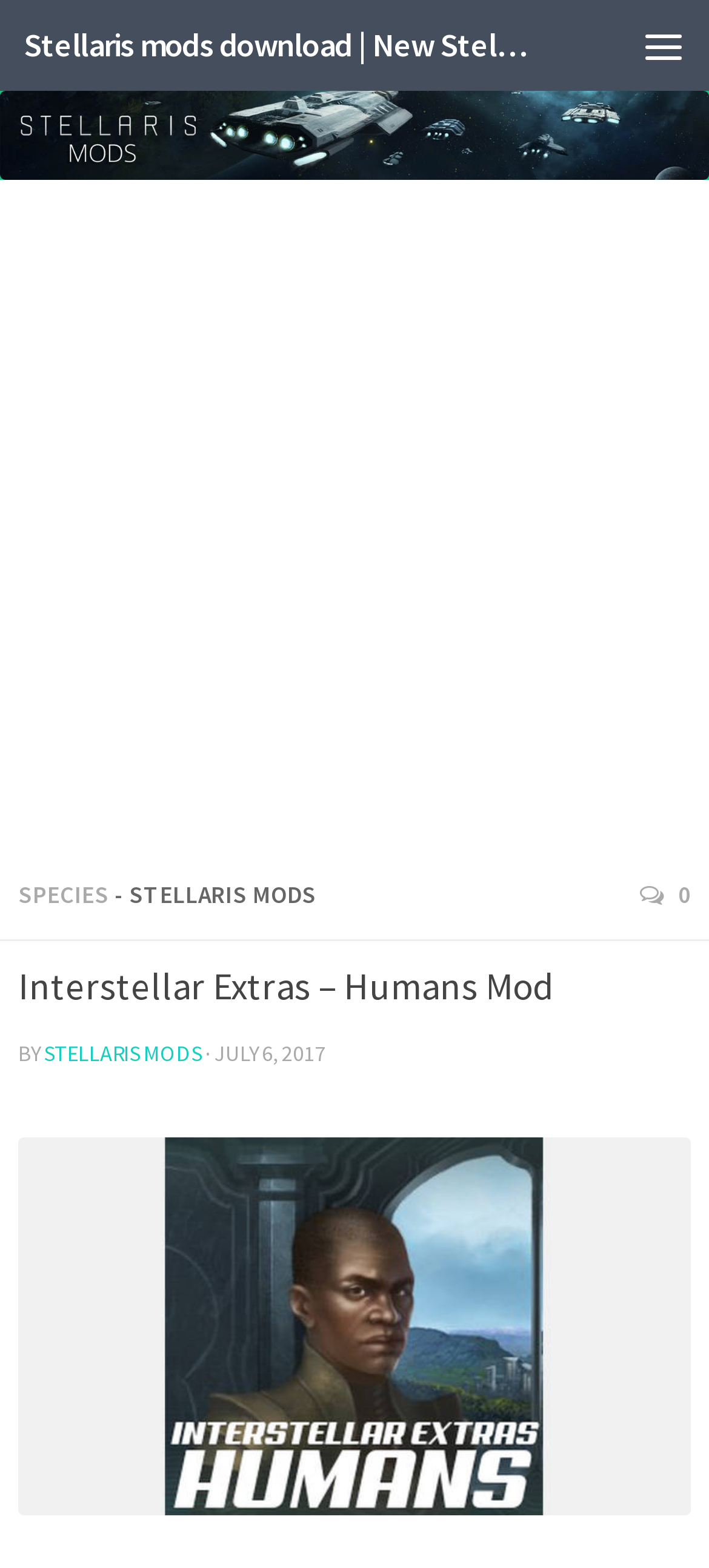Calculate the bounding box coordinates for the UI element based on the following description: "Stellaris mods". Ensure the coordinates are four float numbers between 0 and 1, i.e., [left, top, right, bottom].

[0.062, 0.663, 0.285, 0.68]